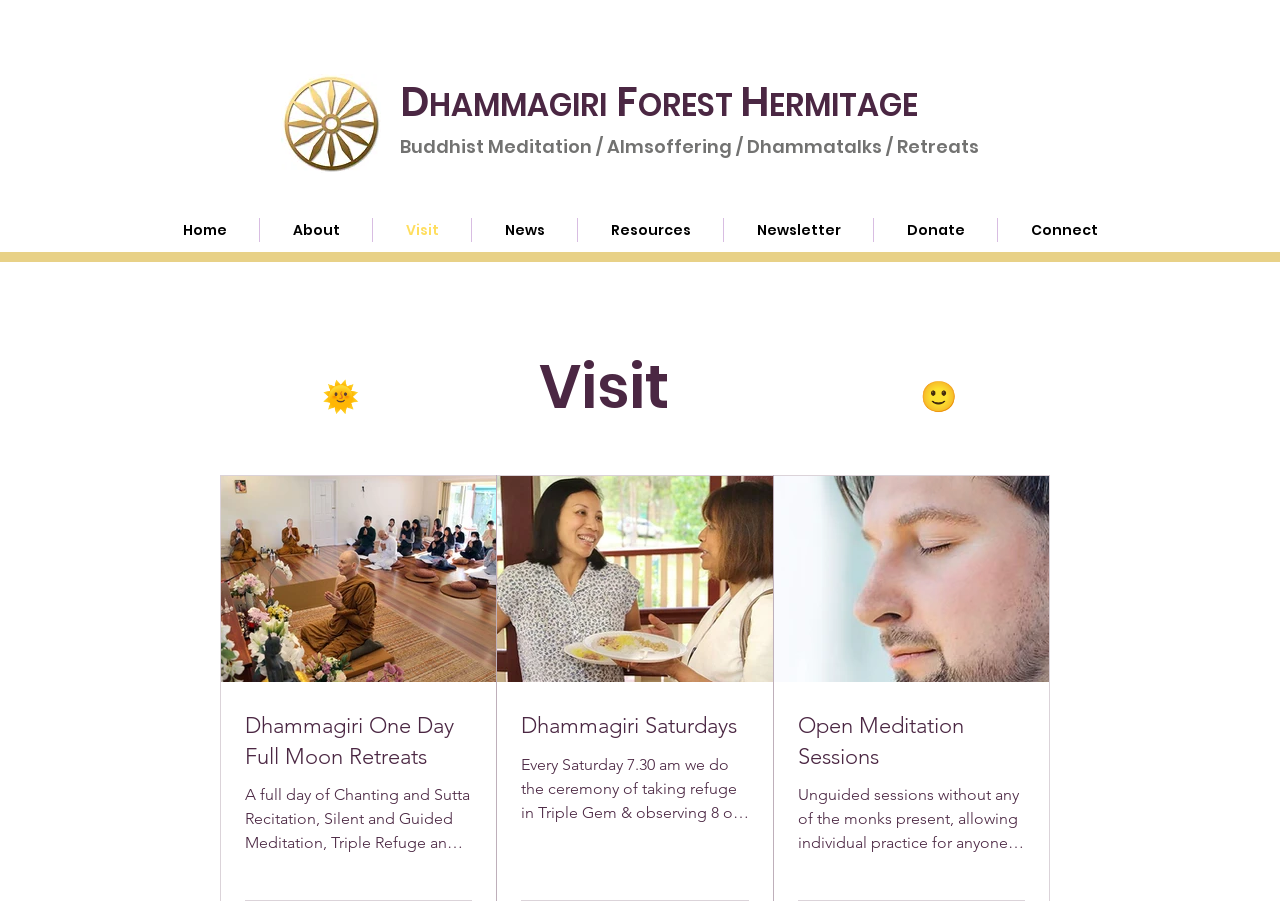How many types of visits are mentioned on the webpage?
Identify the answer in the screenshot and reply with a single word or phrase.

Four